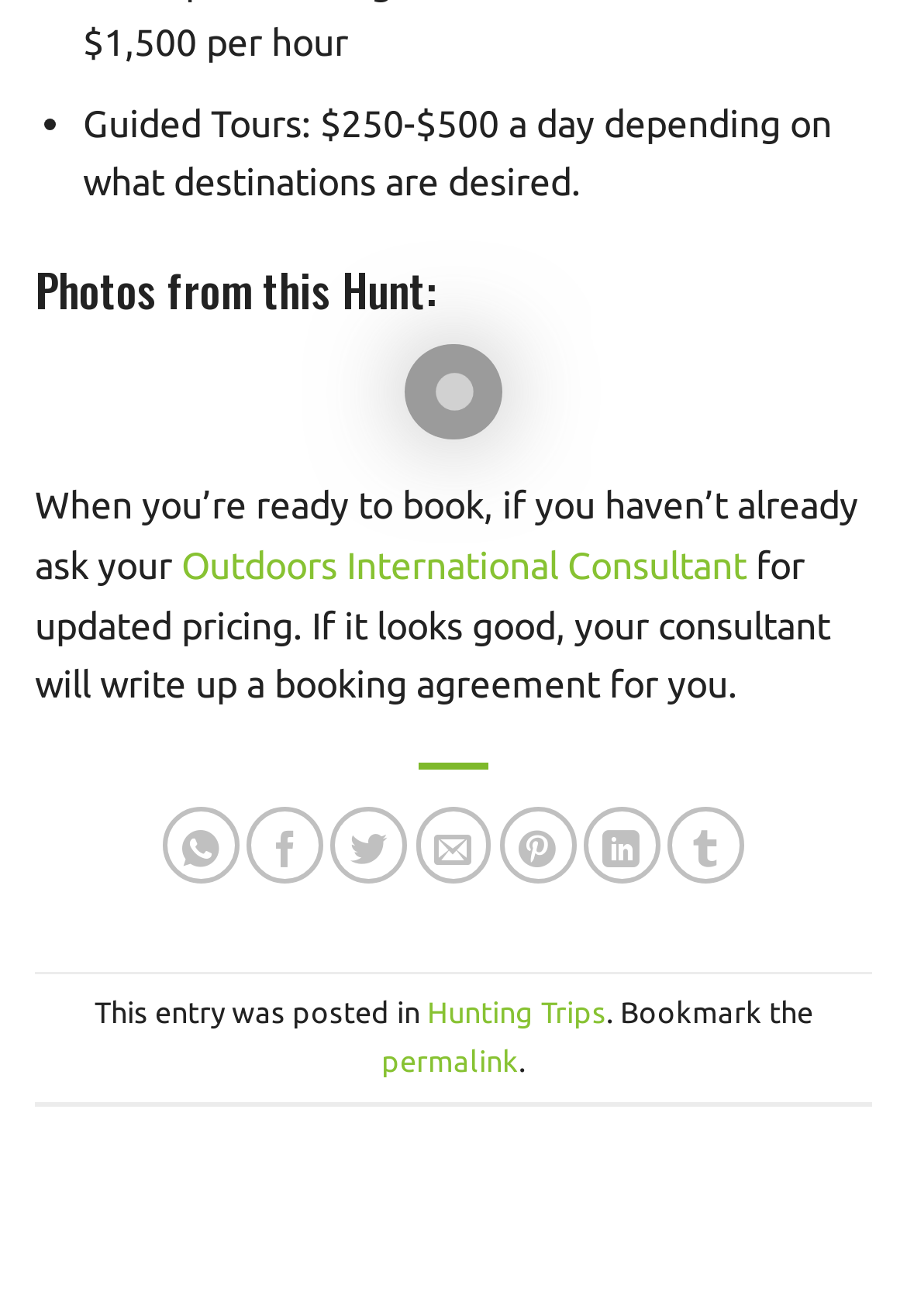What is the cost of guided tours?
From the details in the image, provide a complete and detailed answer to the question.

The cost of guided tours is mentioned in the text 'Guided Tours: $250-$500 a day depending on what destinations are desired.' which is located at the top of the webpage.